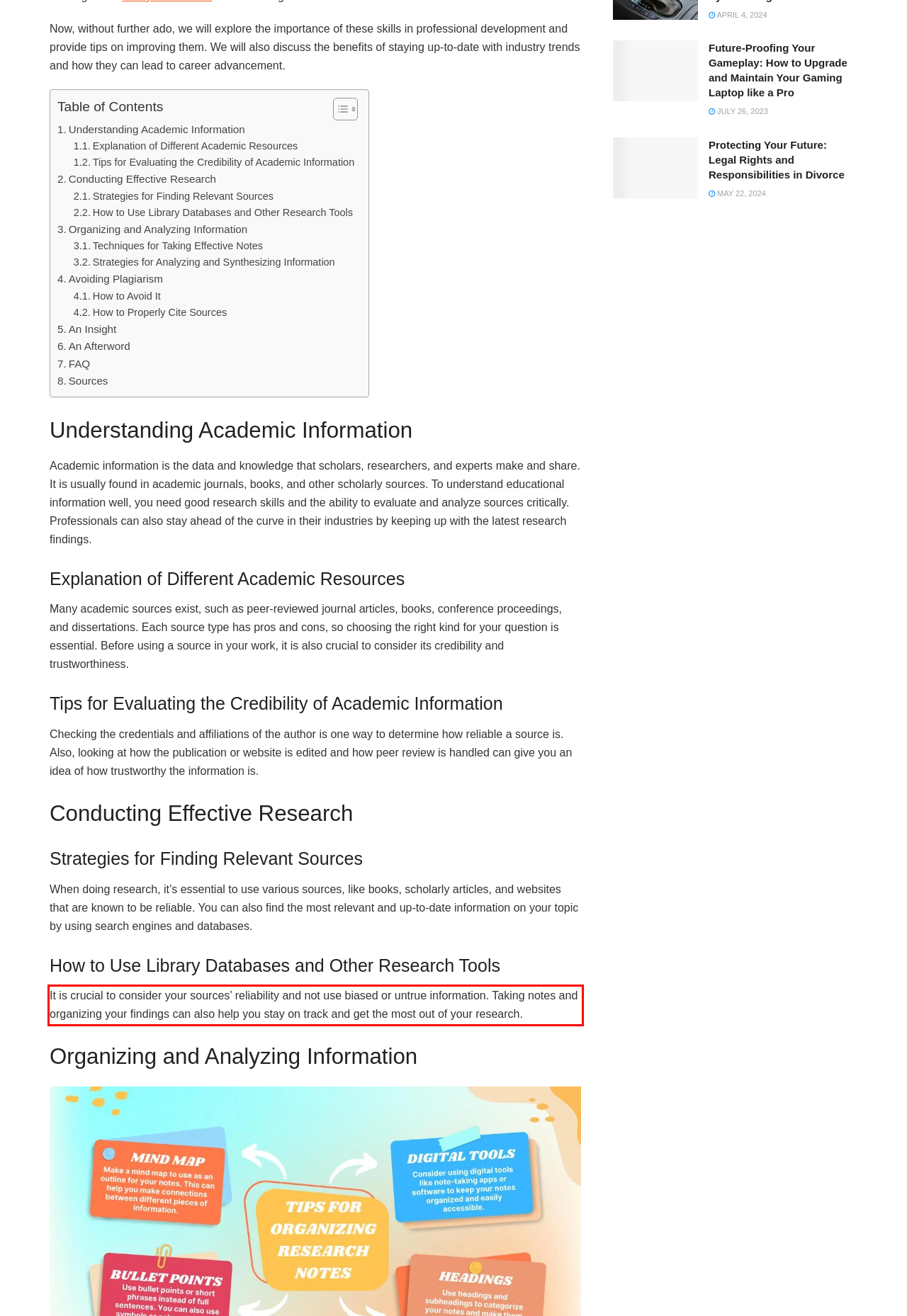You have a screenshot of a webpage with a red bounding box. Use OCR to generate the text contained within this red rectangle.

It is crucial to consider your sources’ reliability and not use biased or untrue information. Taking notes and organizing your findings can also help you stay on track and get the most out of your research.